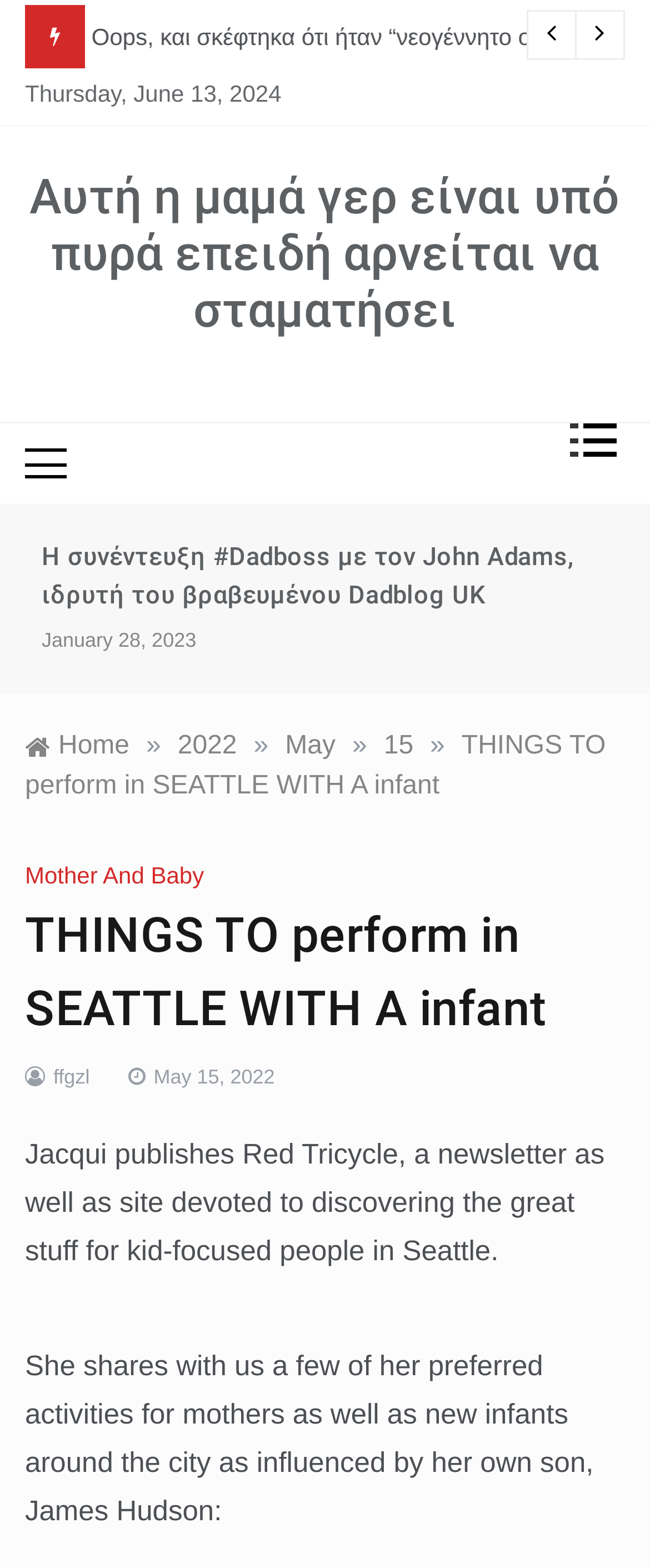Provide a one-word or brief phrase answer to the question:
What is the name of the son mentioned in the webpage?

James Hudson